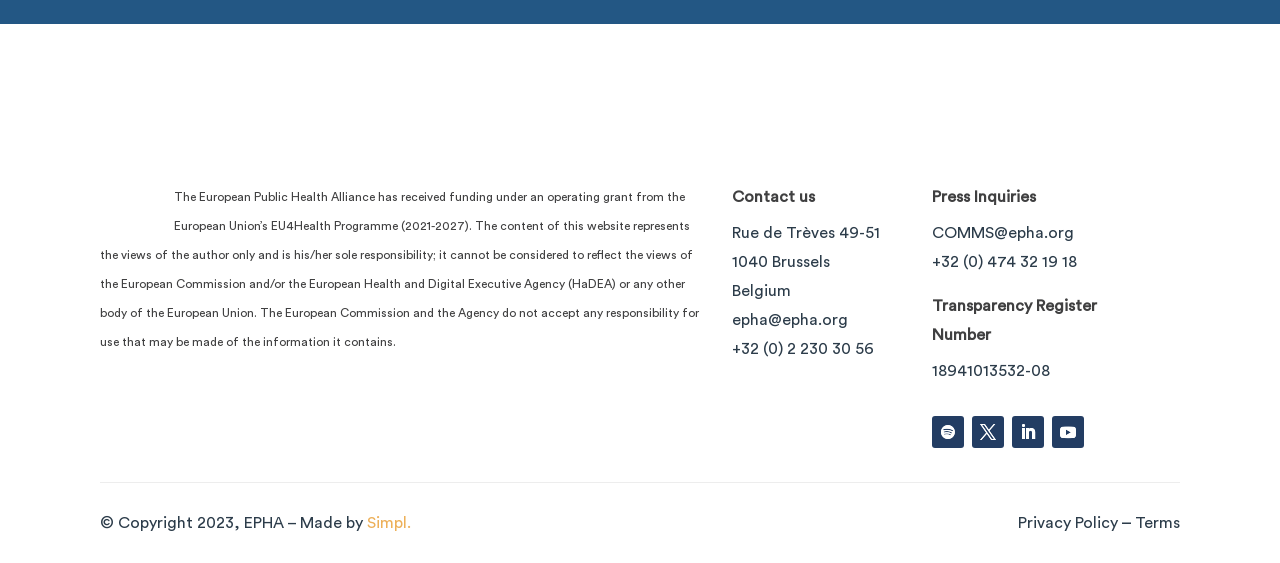Locate the UI element that matches the description Follow in the webpage screenshot. Return the bounding box coordinates in the format (top-left x, top-left y, bottom-right x, bottom-right y), with values ranging from 0 to 1.

[0.728, 0.74, 0.753, 0.796]